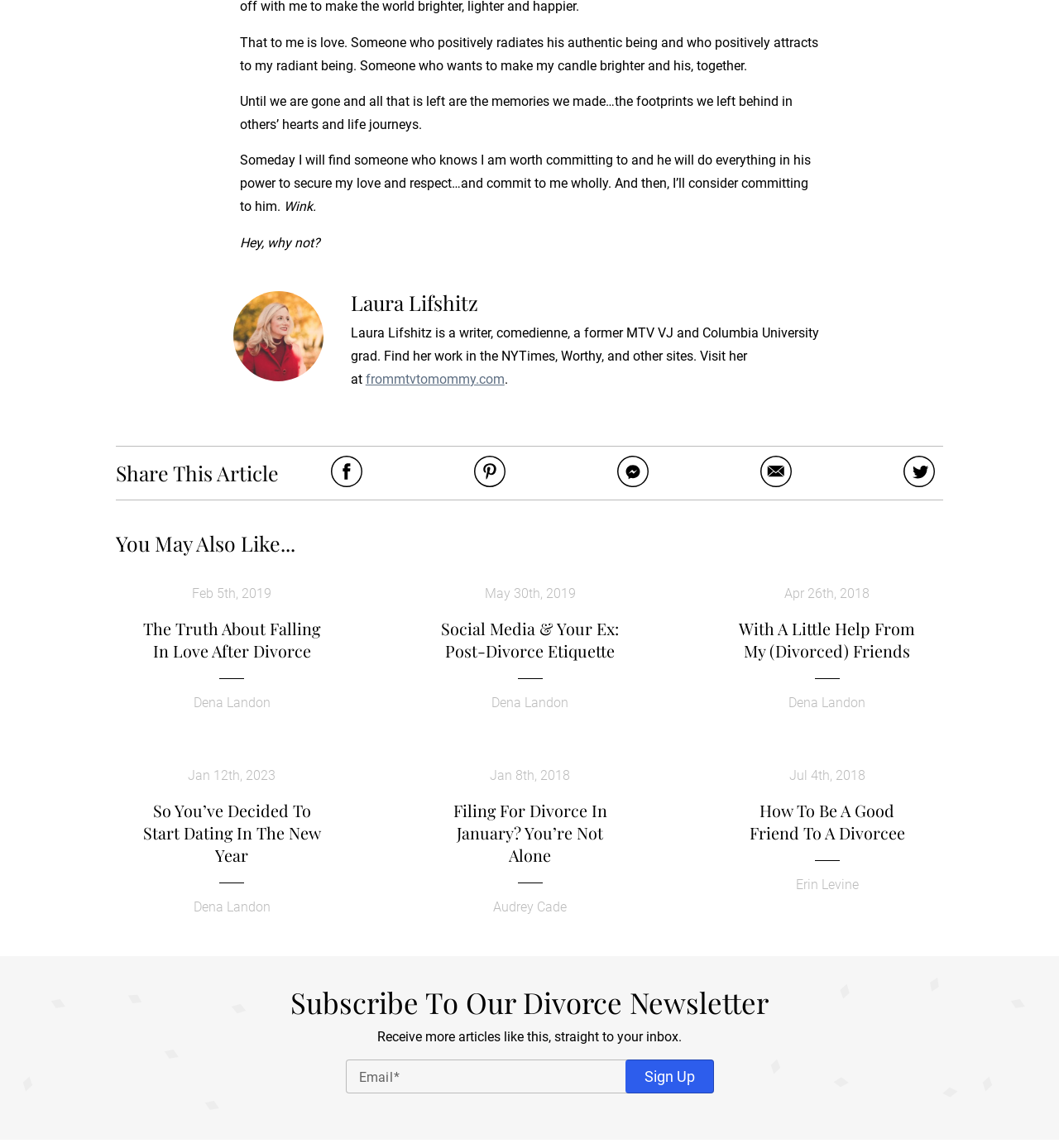Please determine the bounding box coordinates of the area that needs to be clicked to complete this task: 'Inquire about photography collections'. The coordinates must be four float numbers between 0 and 1, formatted as [left, top, right, bottom].

None